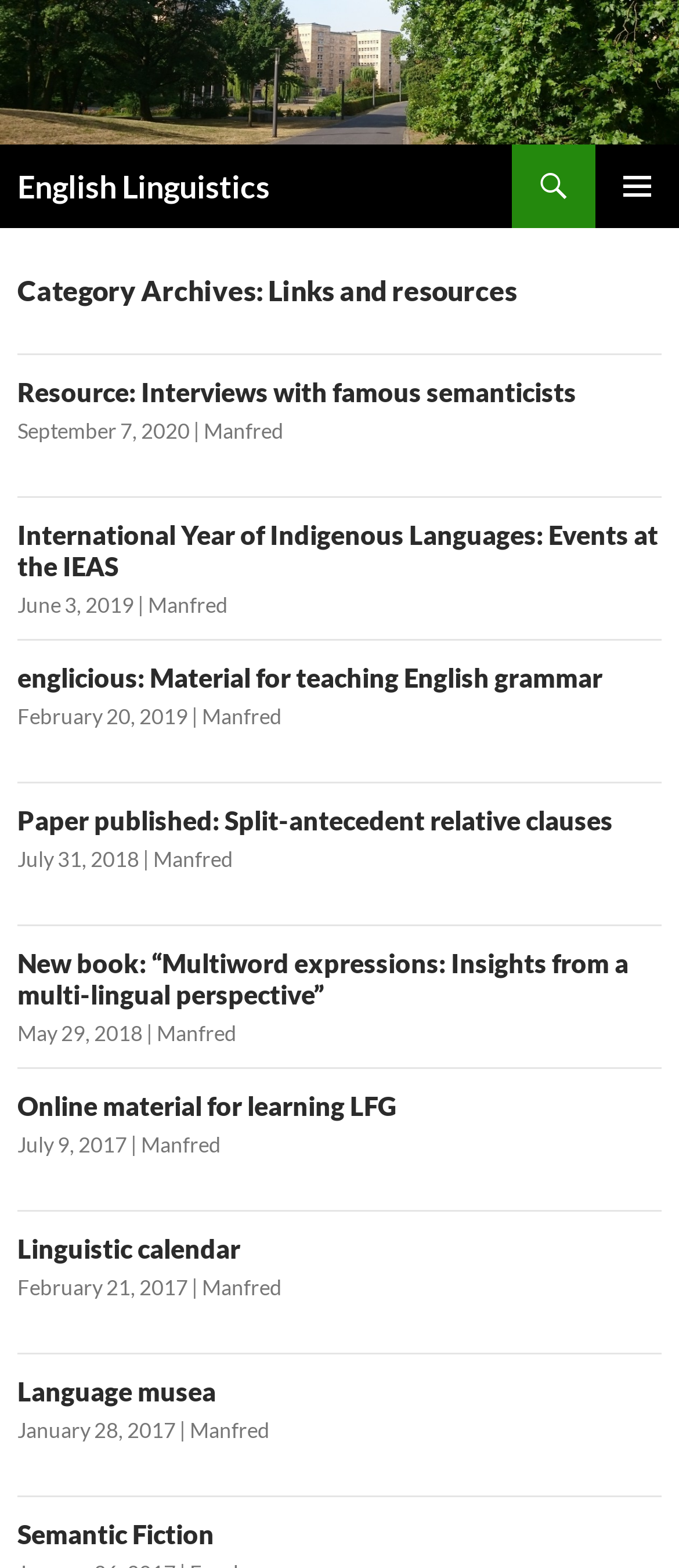Using the element description Manfred, predict the bounding box coordinates for the UI element. Provide the coordinates in (top-left x, top-left y, bottom-right x, bottom-right y) format with values ranging from 0 to 1.

[0.3, 0.266, 0.418, 0.283]